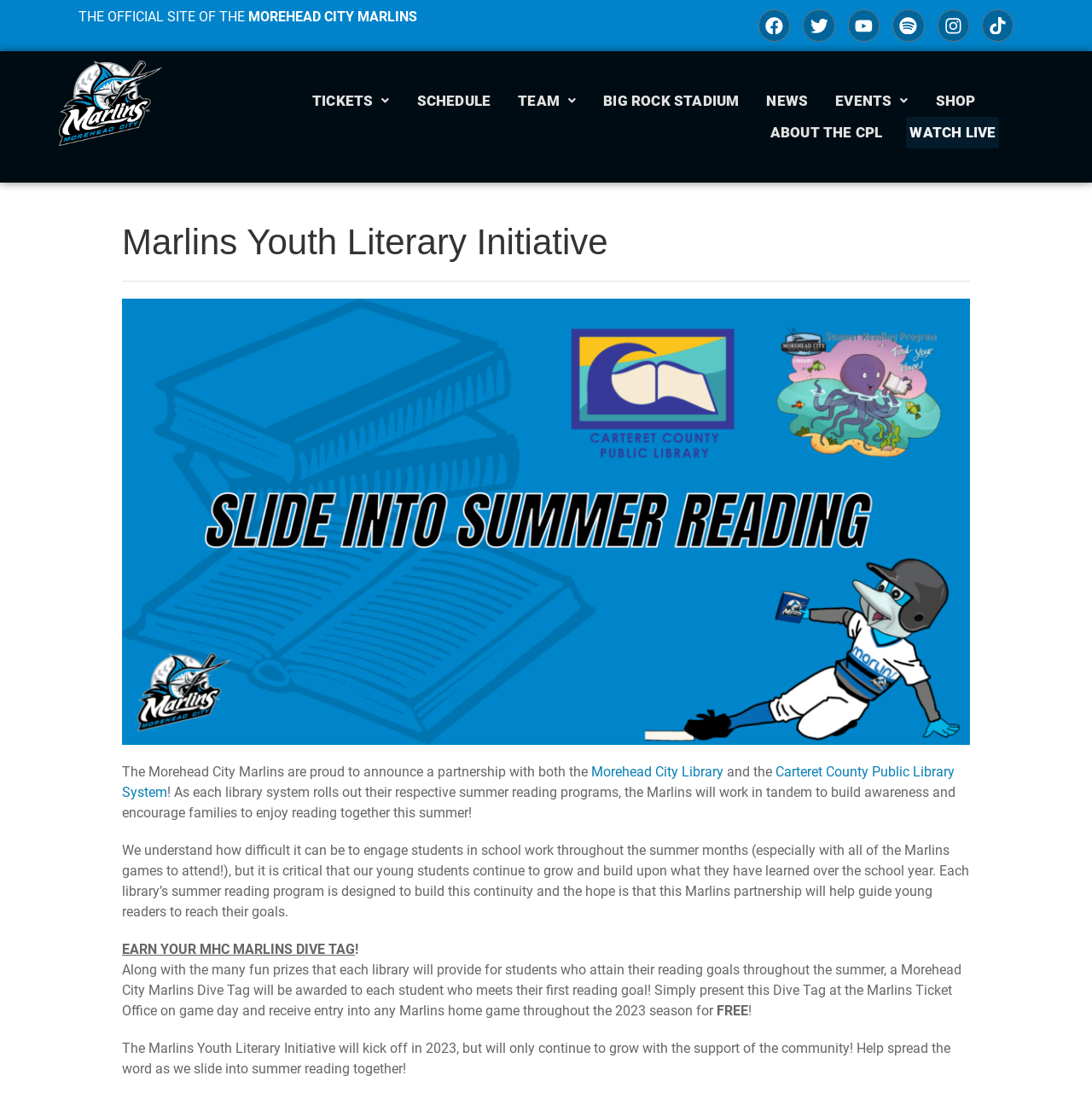What is the Marlins Youth Literary Initiative about?
Ensure your answer is thorough and detailed.

The Marlins Youth Literary Initiative is about a summer reading program, which is a partnership between the Morehead City Marlins and the local libraries to encourage kids to read during the summer. This information can be found in the main content section of the webpage.